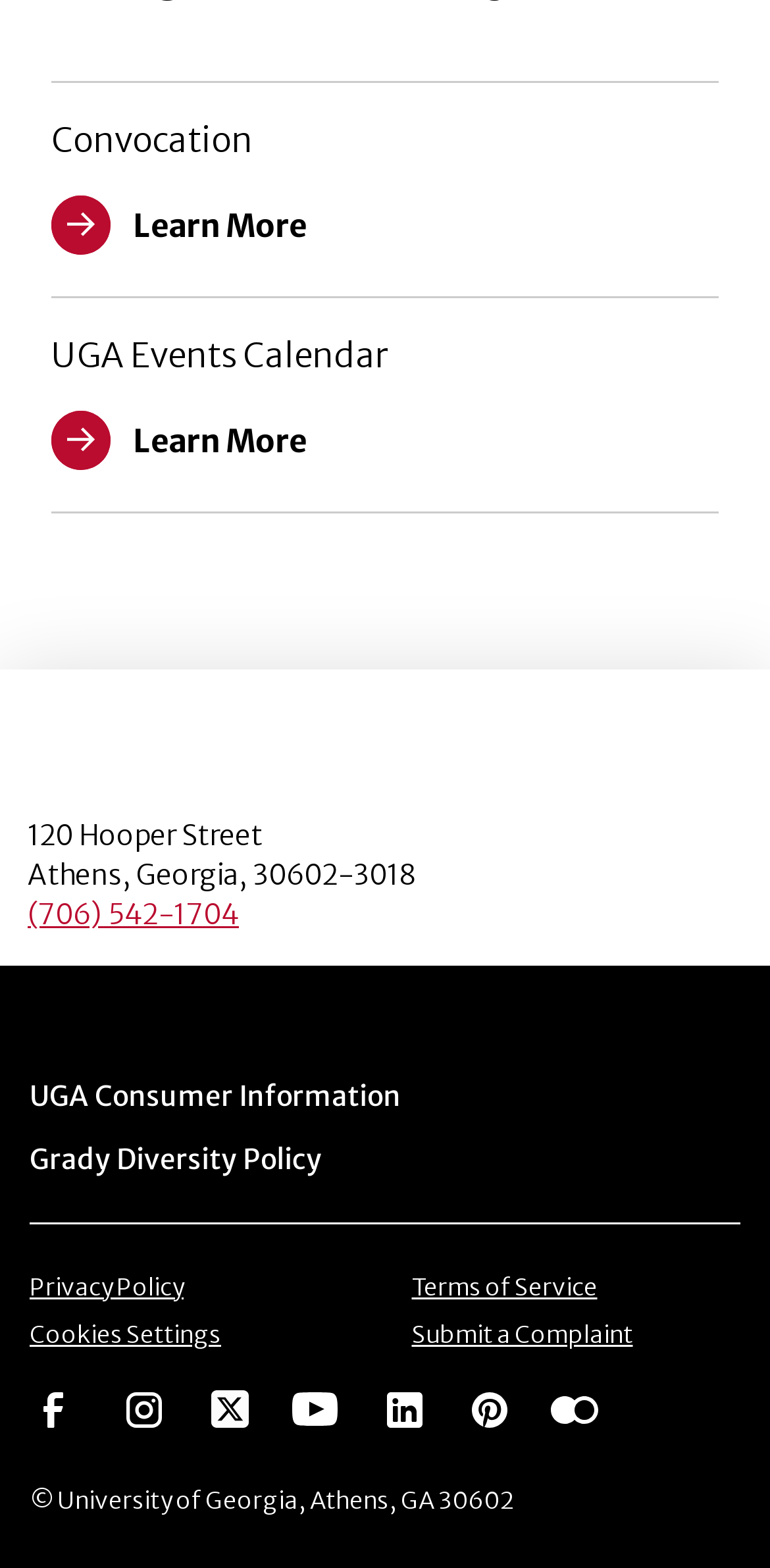How many social media links are there?
Using the image, answer in one word or phrase.

5